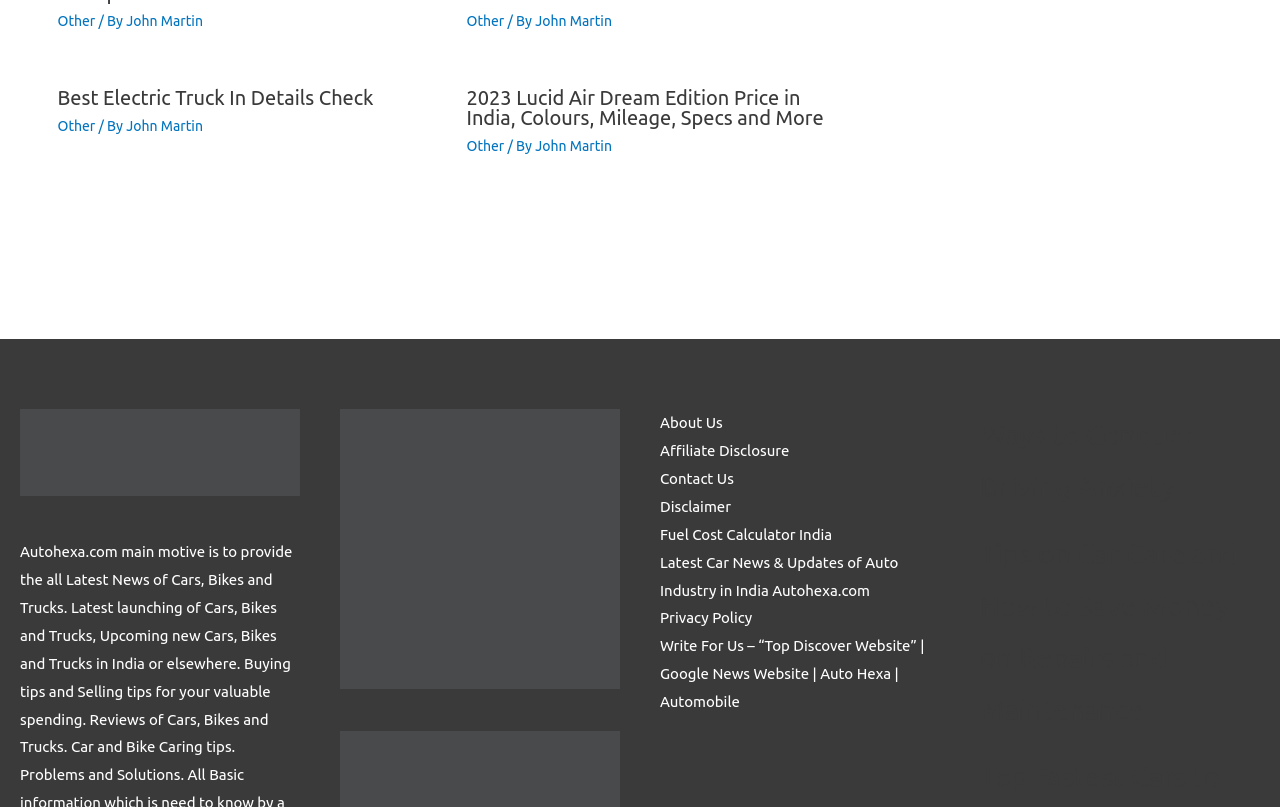Please locate the UI element described by "Other" and provide its bounding box coordinates.

[0.364, 0.162, 0.394, 0.182]